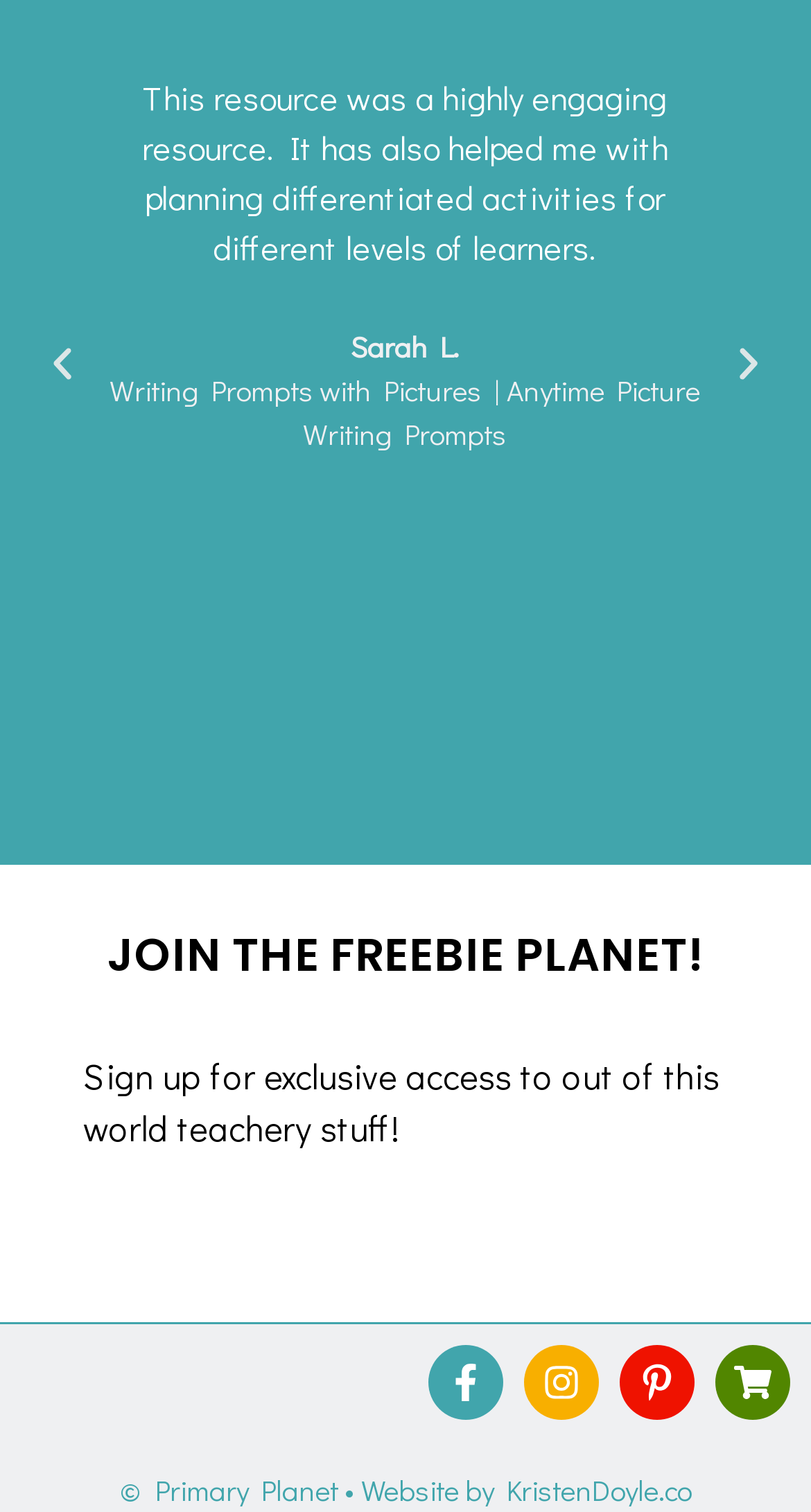Identify the bounding box coordinates for the UI element mentioned here: "Party Bus". Provide the coordinates as four float values between 0 and 1, i.e., [left, top, right, bottom].

None